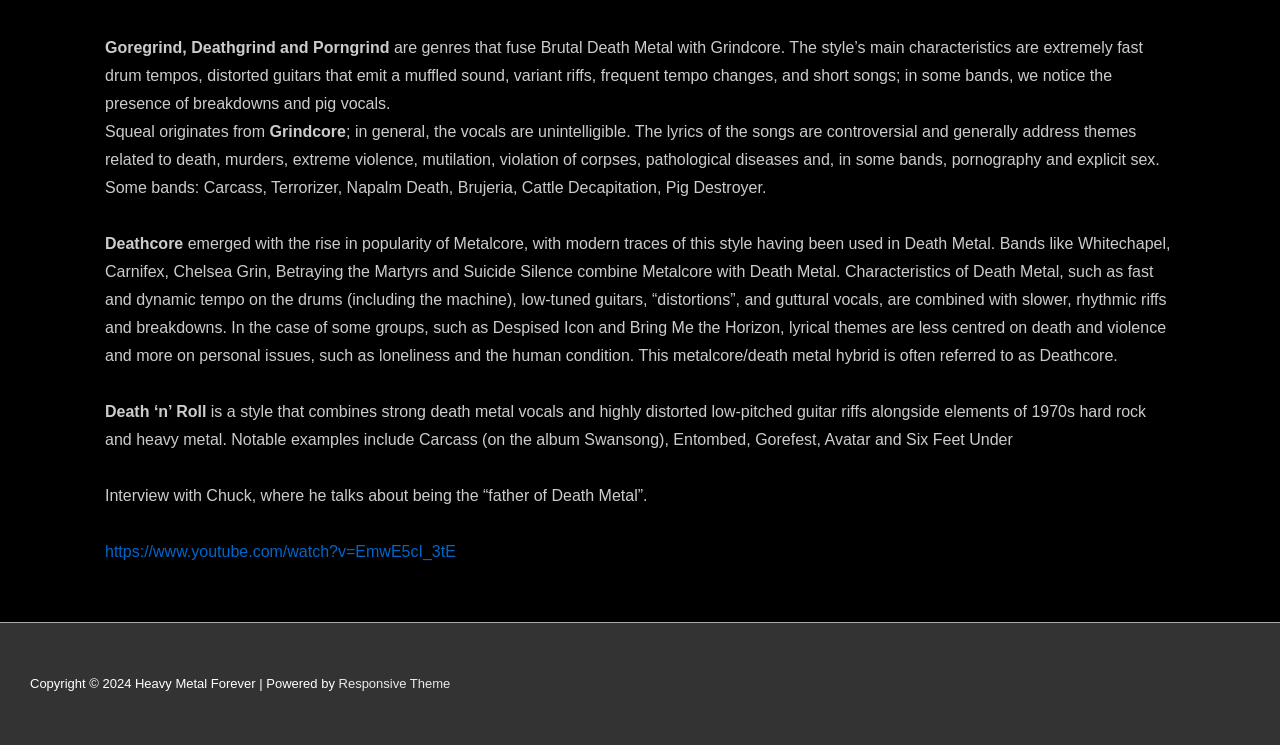What is the name of the website?
Refer to the image and respond with a one-word or short-phrase answer.

Heavy Metal Forever